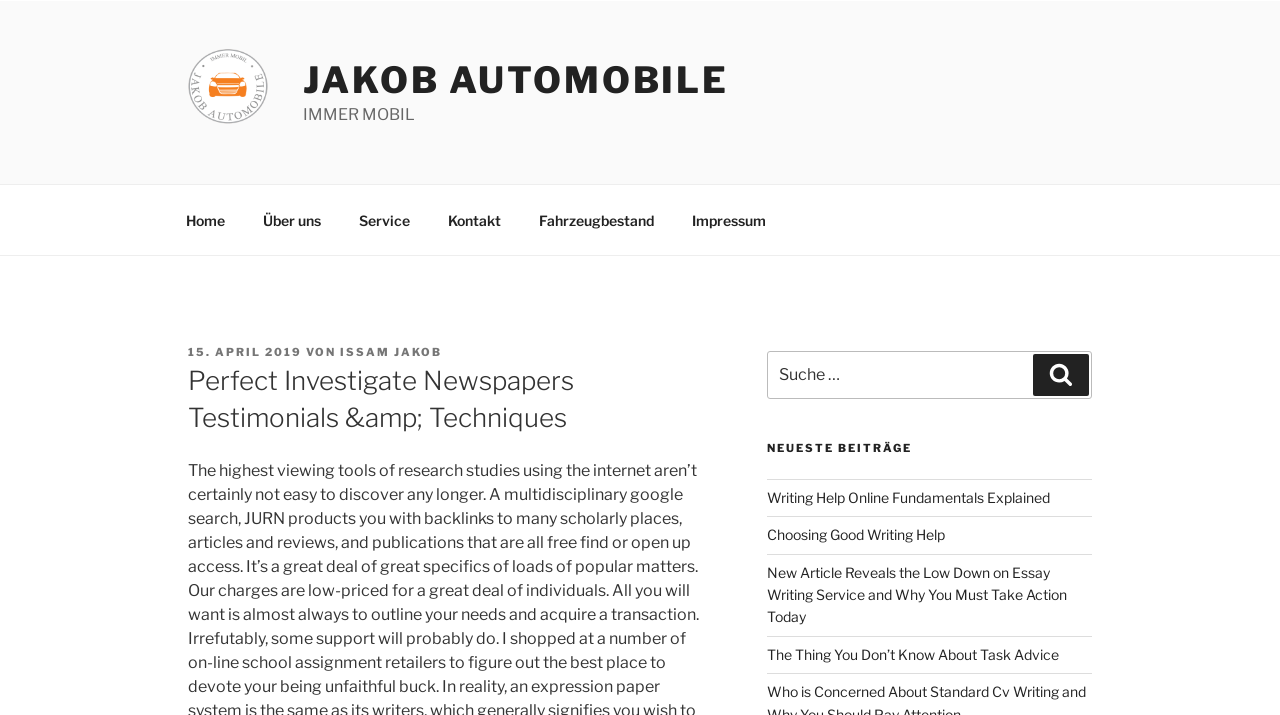How many latest articles are displayed on the webpage?
Provide an in-depth and detailed explanation in response to the question.

The latest articles are displayed in the section with the heading 'NEUESTE BEITRÄGE', where 4 article links are listed: 'Writing Help Online Fundamentals Explained', 'Choosing Good Writing Help', 'New Article Reveals the Low Down on Essay Writing Service and Why You Must Take Action Today', and 'The Thing You Don’t Know About Task Advice'.